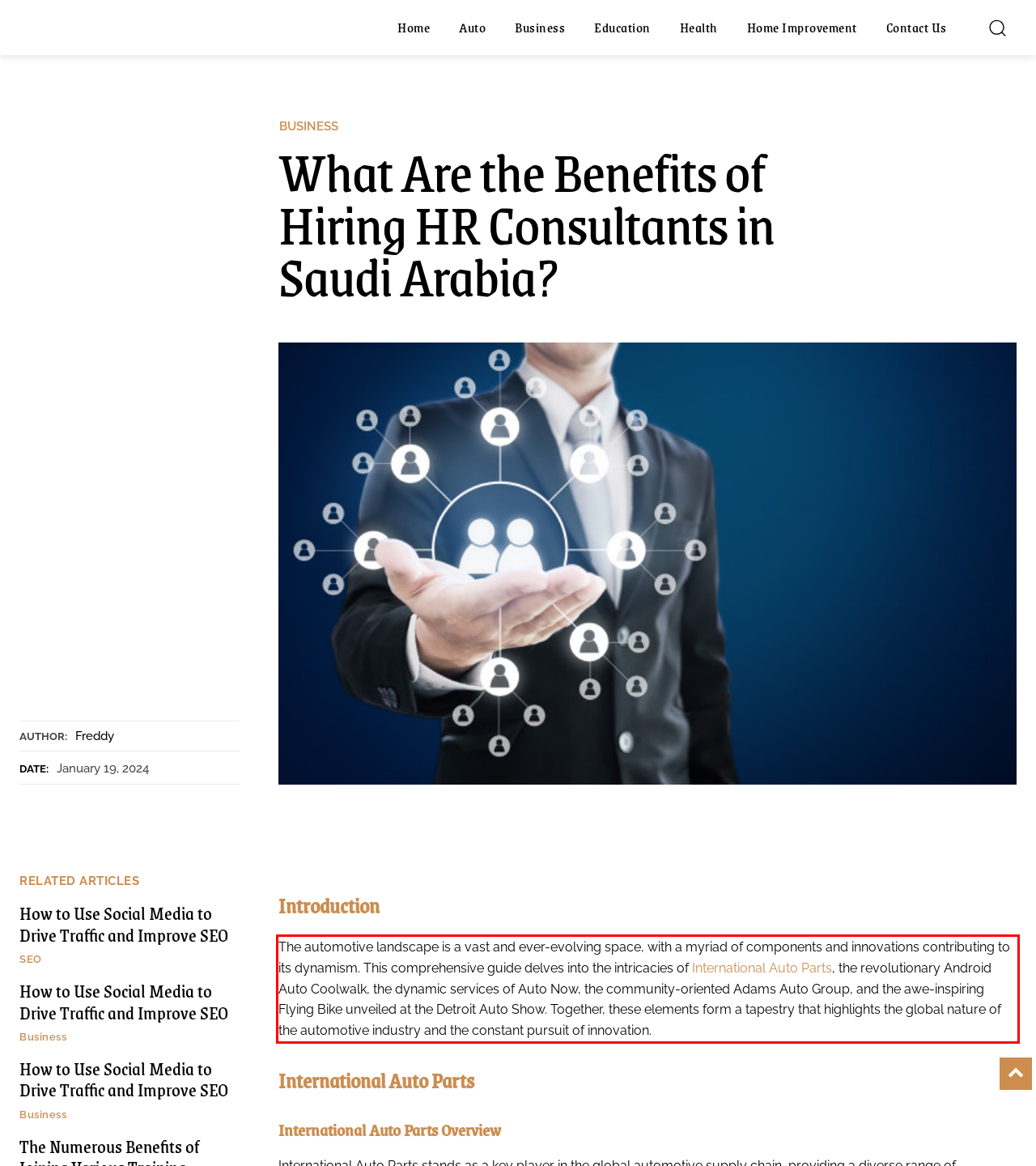The screenshot you have been given contains a UI element surrounded by a red rectangle. Use OCR to read and extract the text inside this red rectangle.

The automotive landscape is a vast and ever-evolving space, with a myriad of components and innovations contributing to its dynamism. This comprehensive guide delves into the intricacies of International Auto Parts, the revolutionary Android Auto Coolwalk, the dynamic services of Auto Now, the community-oriented Adams Auto Group, and the awe-inspiring Flying Bike unveiled at the Detroit Auto Show. Together, these elements form a tapestry that highlights the global nature of the automotive industry and the constant pursuit of innovation.